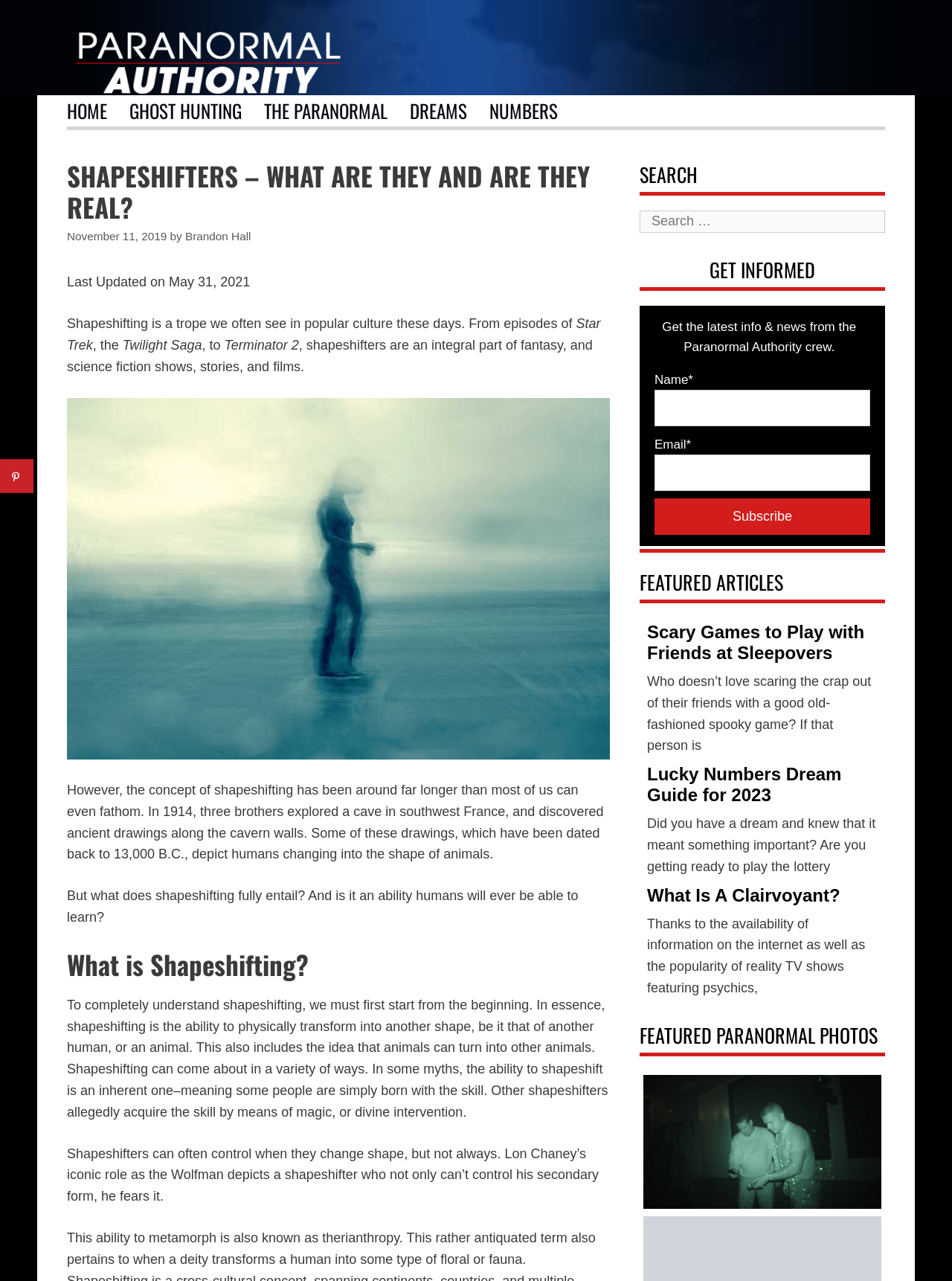Present a detailed account of what is displayed on the webpage.

This webpage is about shapeshifting, a popular trope in culture, and explores its concept and history. At the top, there is a banner with the site's name, "Paranormal Authority," and a navigation menu with links to different sections of the site, including "HOME," "GHOST HUNTING," "THE PARANORMAL," "DREAMS," and "NUMBERS."

Below the navigation menu, there is a heading that reads "SHAPESHIFTERS – WHAT ARE THEY AND ARE THEY REAL?" followed by a time stamp indicating when the article was published and updated. The article begins with a brief introduction to shapeshifting, mentioning its presence in popular culture, including Star Trek, the Twilight Saga, and Terminator 2.

The main content of the article is divided into sections, with headings such as "What is Shapeshifting?" and "But what does shapeshifting fully entail? And is it an ability humans will ever be able to learn?" The text explains that shapeshifting is the ability to physically transform into another shape, and that it can come about in various ways, including through magic or divine intervention.

On the right side of the page, there are several complementary sections, including a search bar, a section to get informed about the latest news and updates from the Paranormal Authority crew, a section for featured articles, and a section for featured paranormal photos. The featured articles section includes links to other articles on the site, such as "Scary Games to Play with Friends at Sleepovers" and "What Is A Clairvoyant?" The featured paranormal photos section includes an image of two men ghost hunting.

There is also a social sharing sidebar on the left side of the page, with a button to save the article to Pinterest.